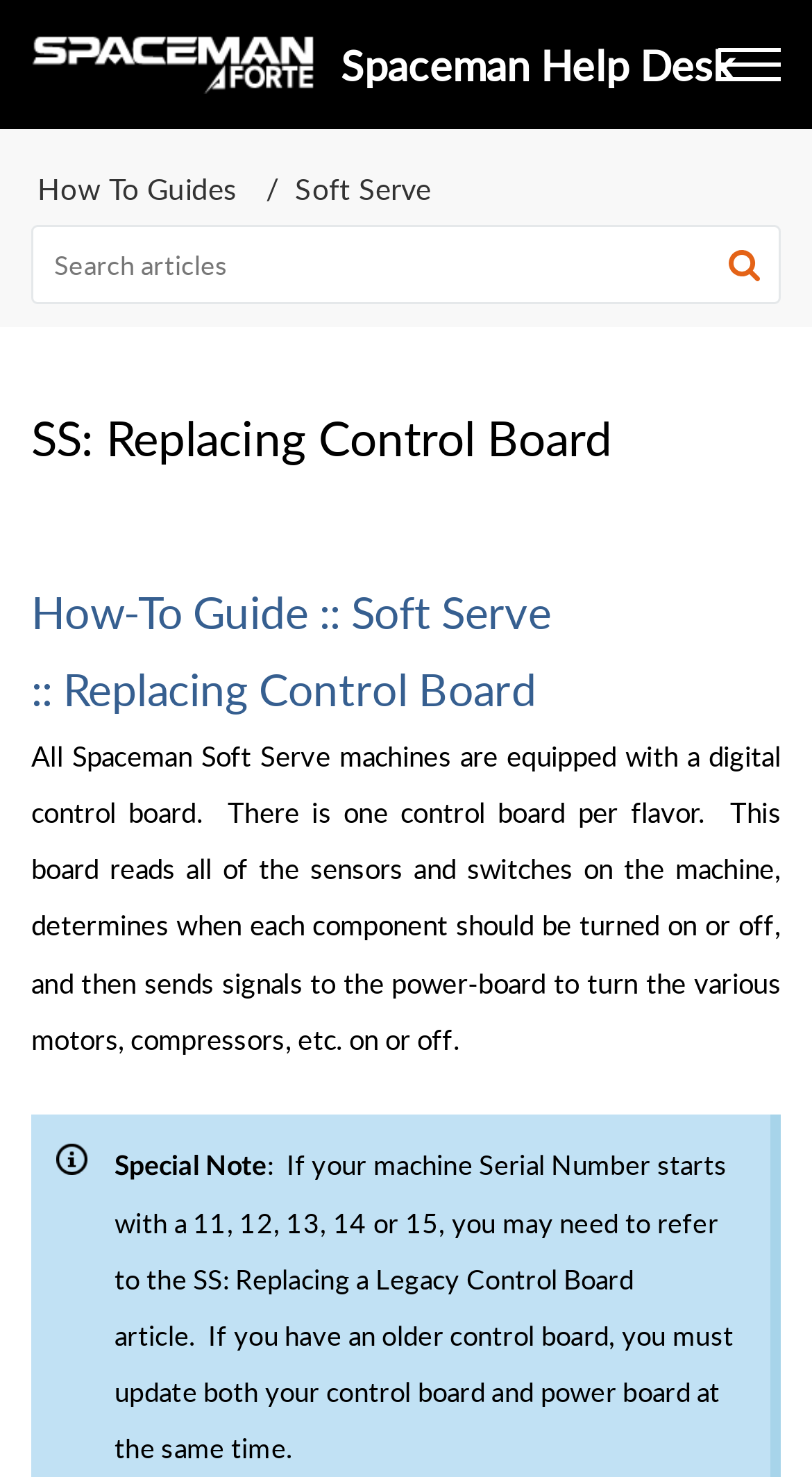What should be updated together for older control boards?
Please look at the screenshot and answer in one word or a short phrase.

Control board and power board